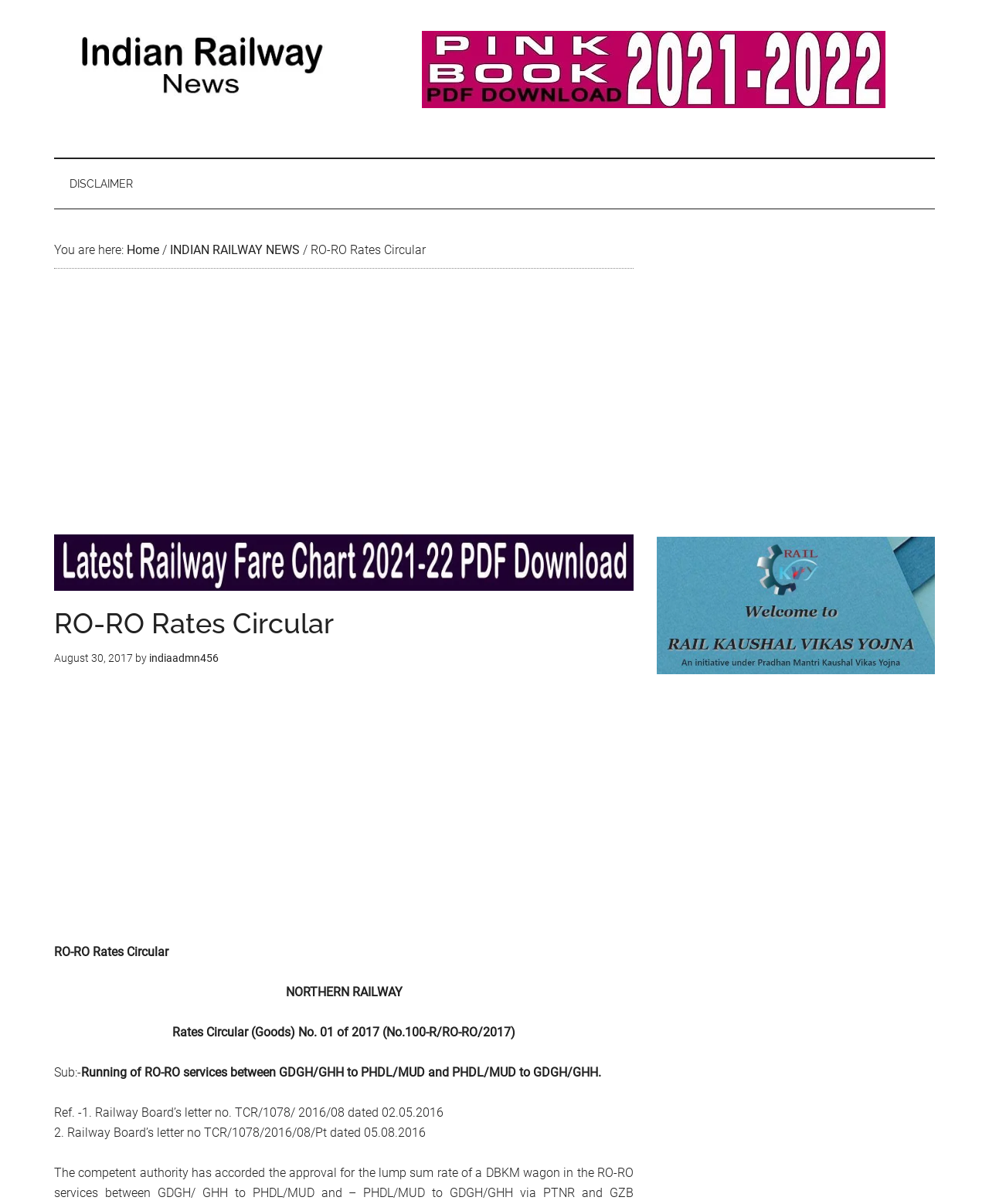What is the name of the railway?
Please provide a single word or phrase in response based on the screenshot.

NORTHERN RAILWAY